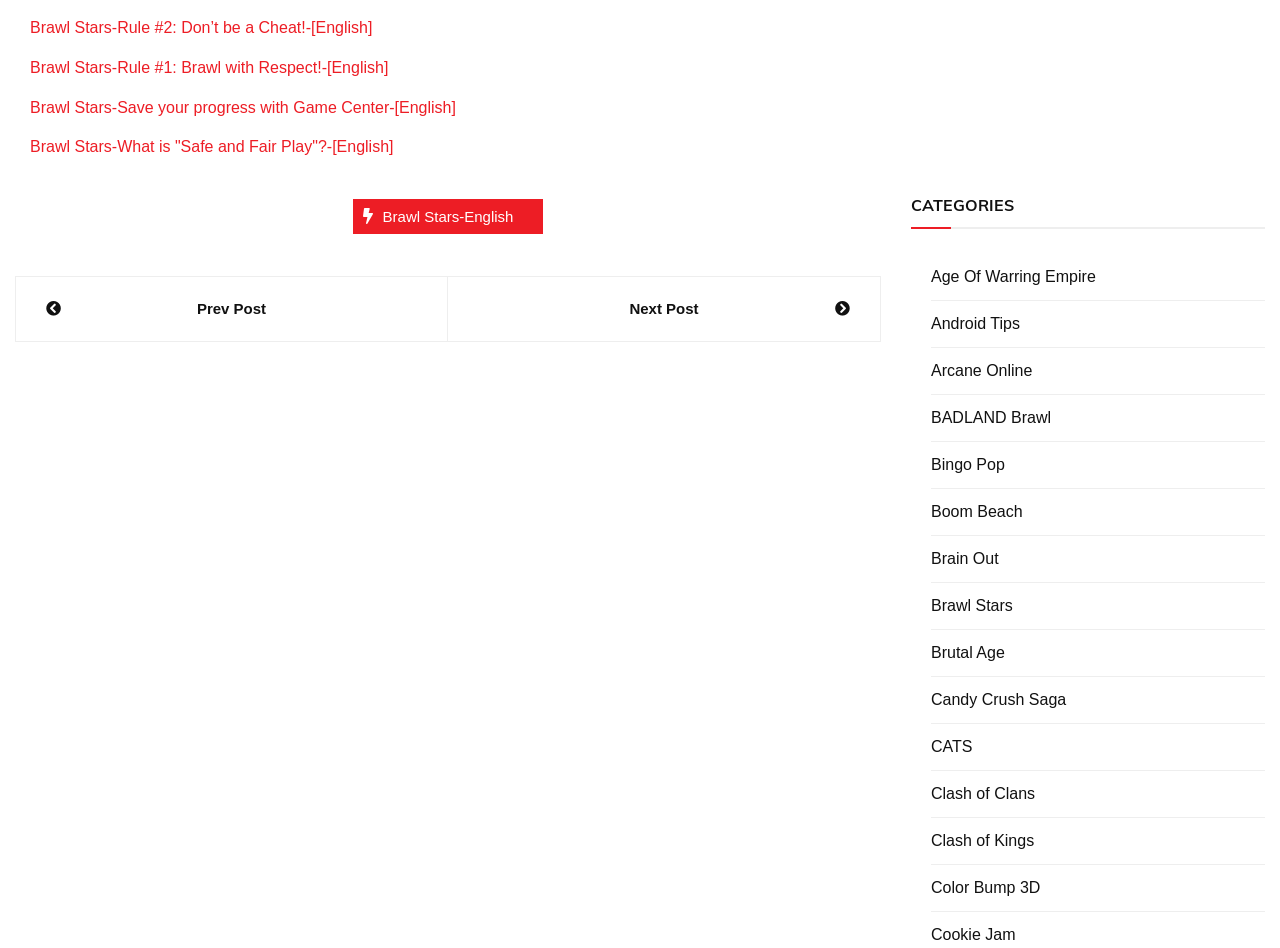Based on the image, provide a detailed and complete answer to the question: 
What is the language of the 'Brawl Stars' link?

I determined this by looking at the text of the link, which is 'Brawl Stars-English'.